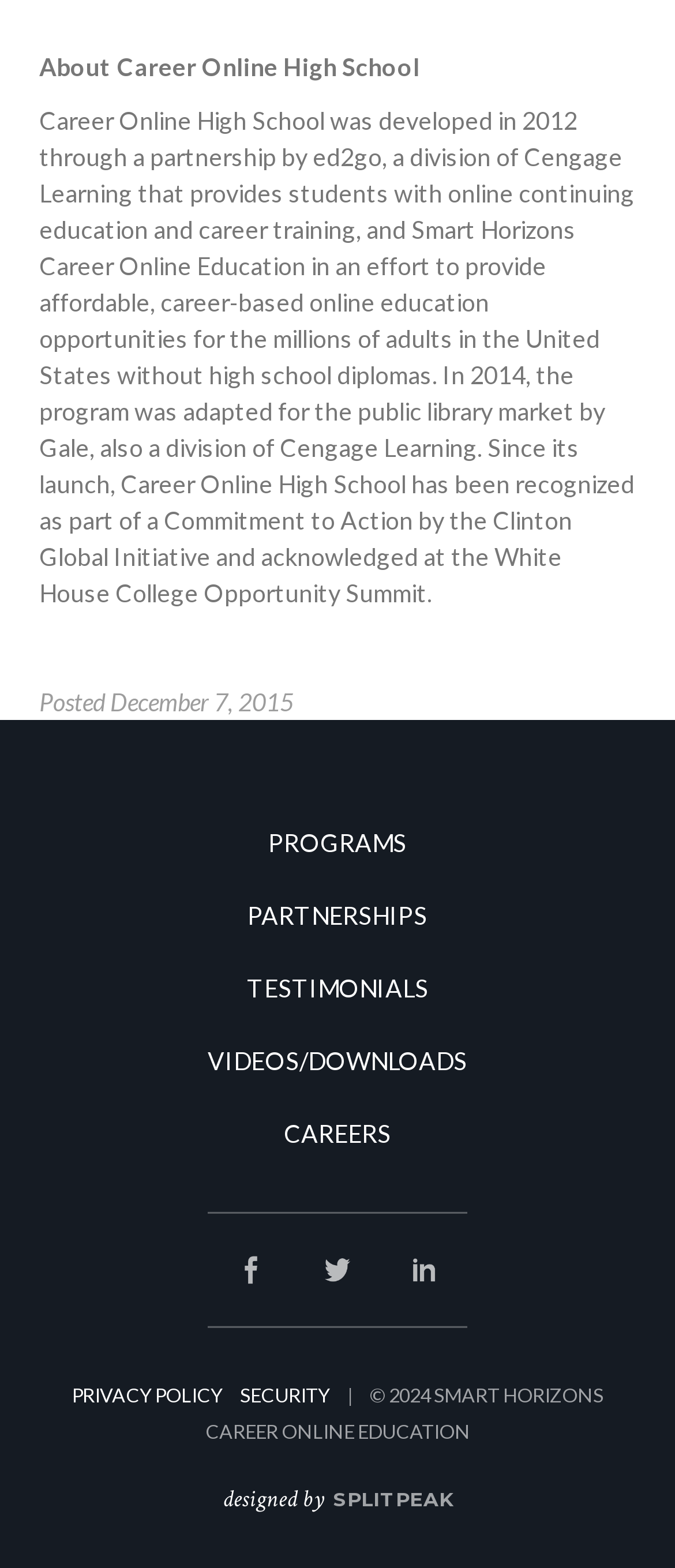What is the purpose of Career Online High School?
Refer to the image and offer an in-depth and detailed answer to the question.

The purpose of Career Online High School is mentioned in the second StaticText element, which explains that it was developed to provide affordable, career-based online education opportunities for adults in the United States without high school diplomas.